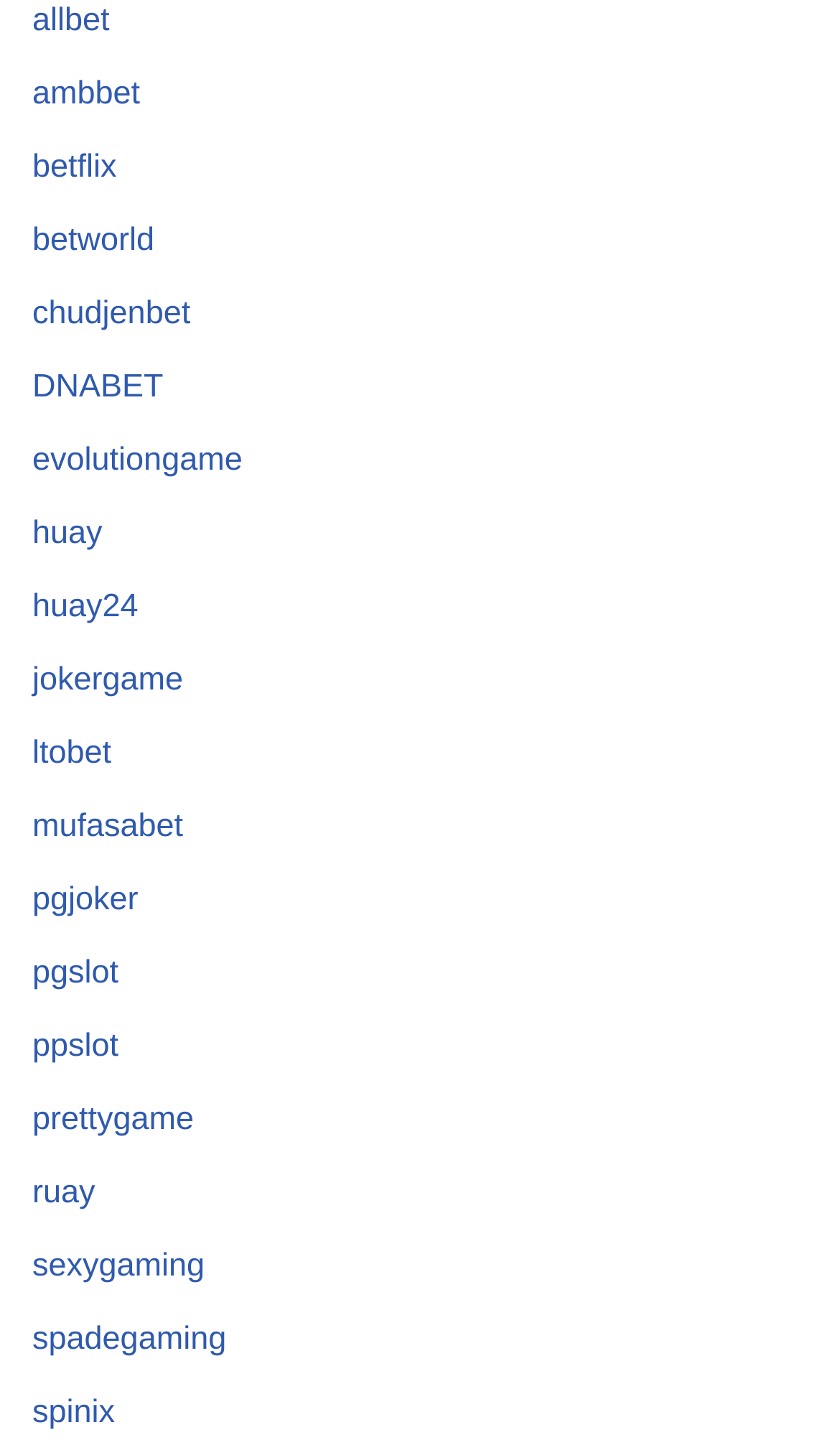Find and indicate the bounding box coordinates of the region you should select to follow the given instruction: "access betflix platform".

[0.038, 0.103, 0.139, 0.129]